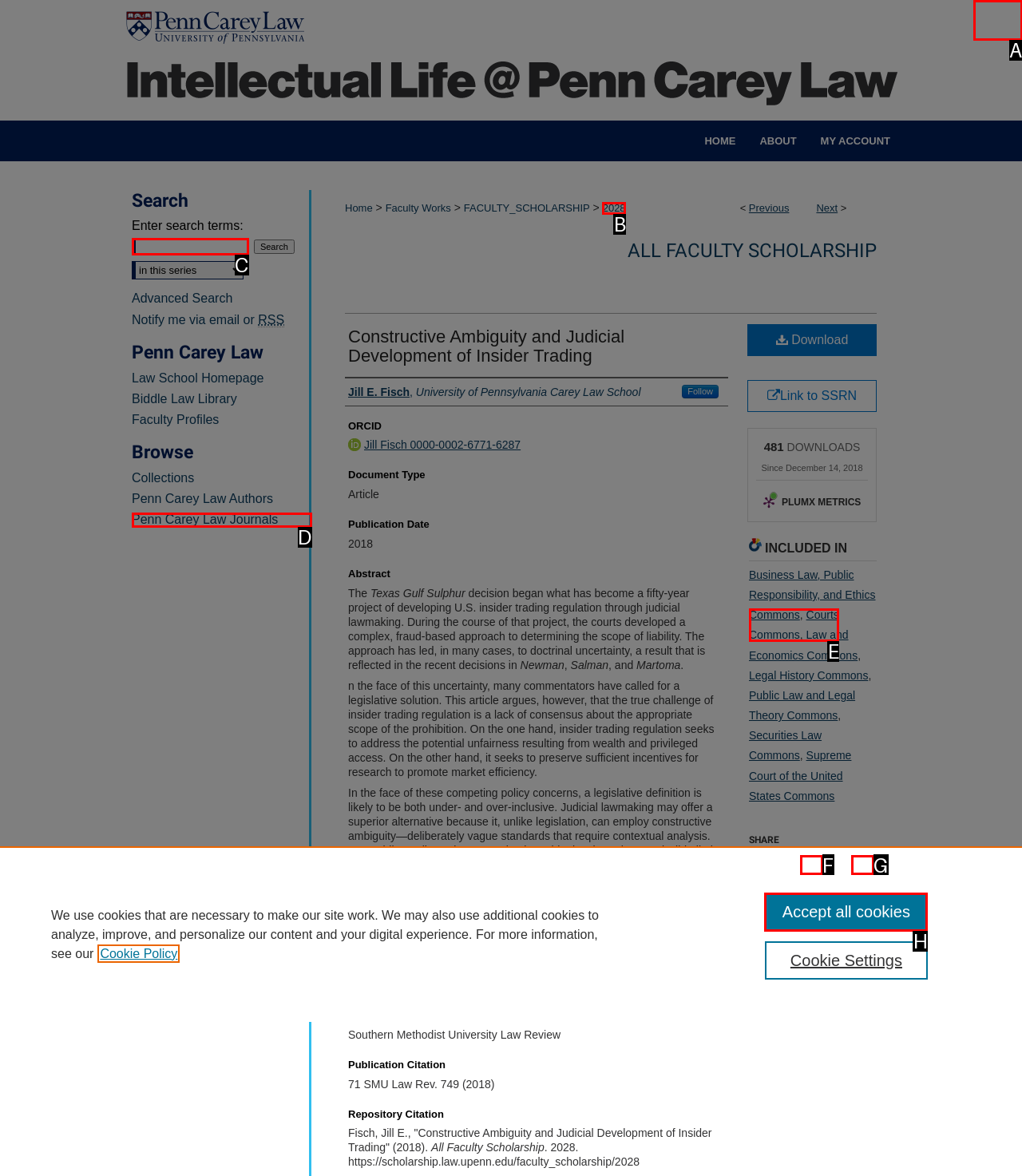Which option should I select to accomplish the task: Click on the 'Menu' link? Respond with the corresponding letter from the given choices.

A